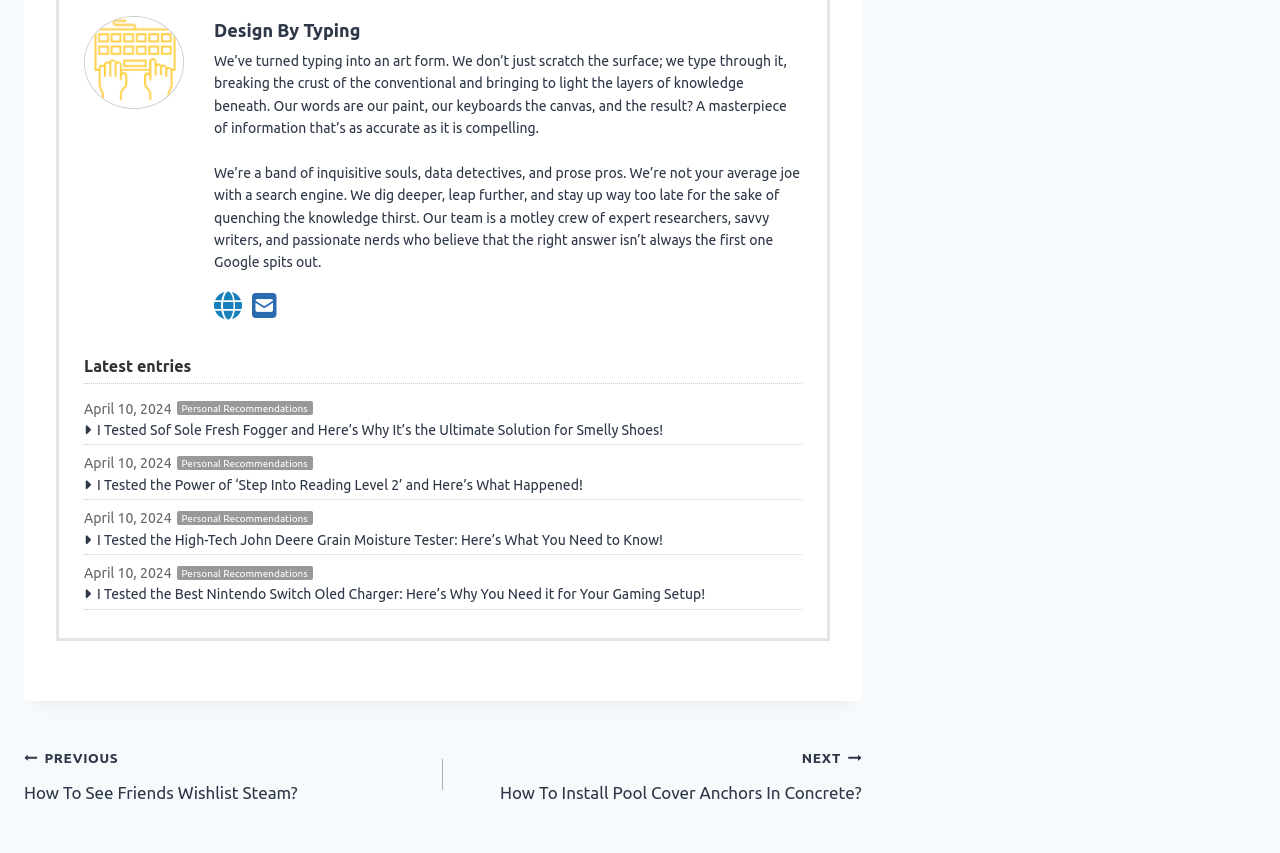Provide a one-word or short-phrase answer to the question:
What is the name of the company?

Design By Typing